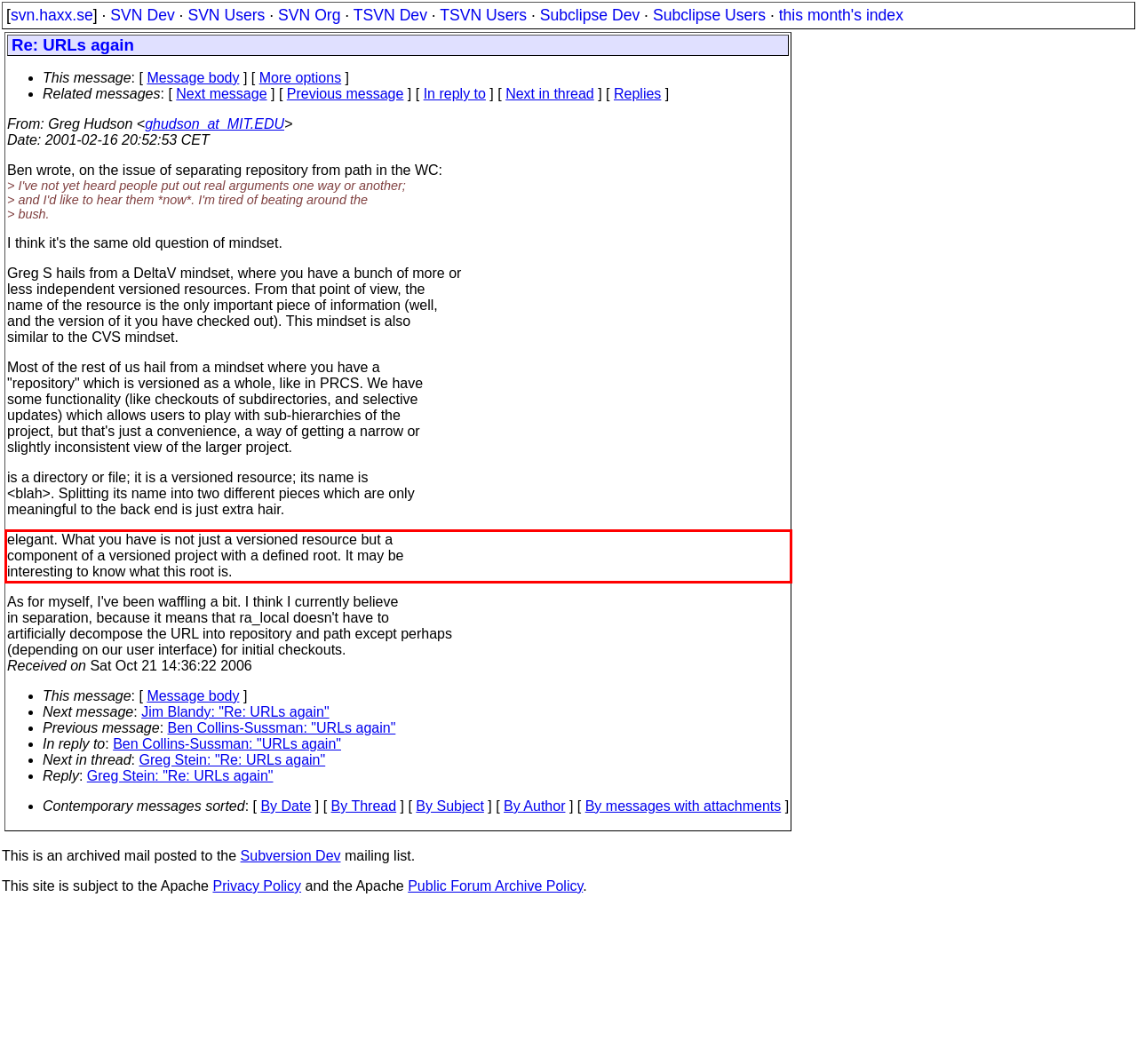You are provided with a webpage screenshot that includes a red rectangle bounding box. Extract the text content from within the bounding box using OCR.

elegant. What you have is not just a versioned resource but a component of a versioned project with a defined root. It may be interesting to know what this root is.